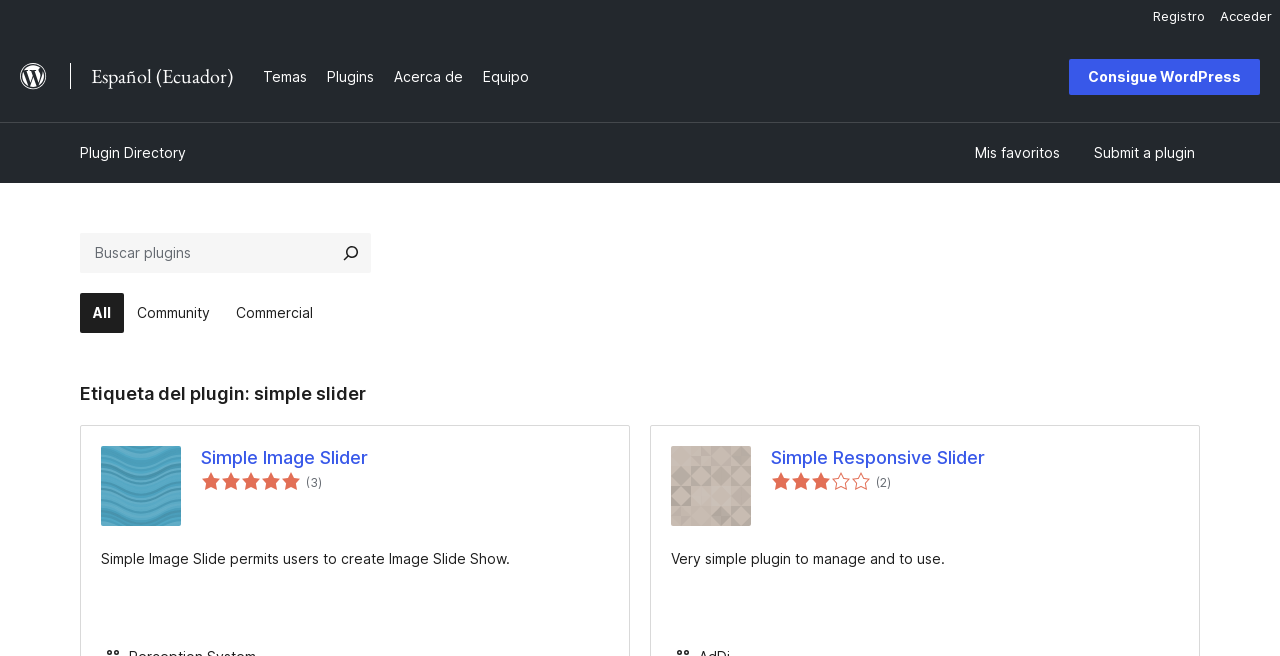Offer a meticulous caption that includes all visible features of the webpage.

This webpage is about plugins in the "simple slider" category on WordPress.org in Spanish, specifically for Ecuador. 

At the top, there is a vertical menu with two items: "Acceder" and "Registro". To the left of the menu, there is a WordPress.org logo, which is an image. Next to the logo, the text "Español (Ecuador)" is displayed. 

Below the menu, there are four links: "Temas", "Plugins", "Acerca de", and "Equipo", which are aligned horizontally. 

On the right side, there is a link "Consigue WordPress" and a link "Plugin Directory" below it. Further down, there is a search bar with a button "Buscar plugins" and an image. 

Below the search bar, there is a category menu with three links: "All", "Community", and "Commercial". 

The main content of the page is divided into two sections. The first section has a heading "Etiqueta del plugin: simple slider" and lists two plugins: "Simple Image Slider" and "Simple Responsive Slider". Each plugin has a rating, with the number of reviews in parentheses, and a short description. The plugins are listed one below the other.